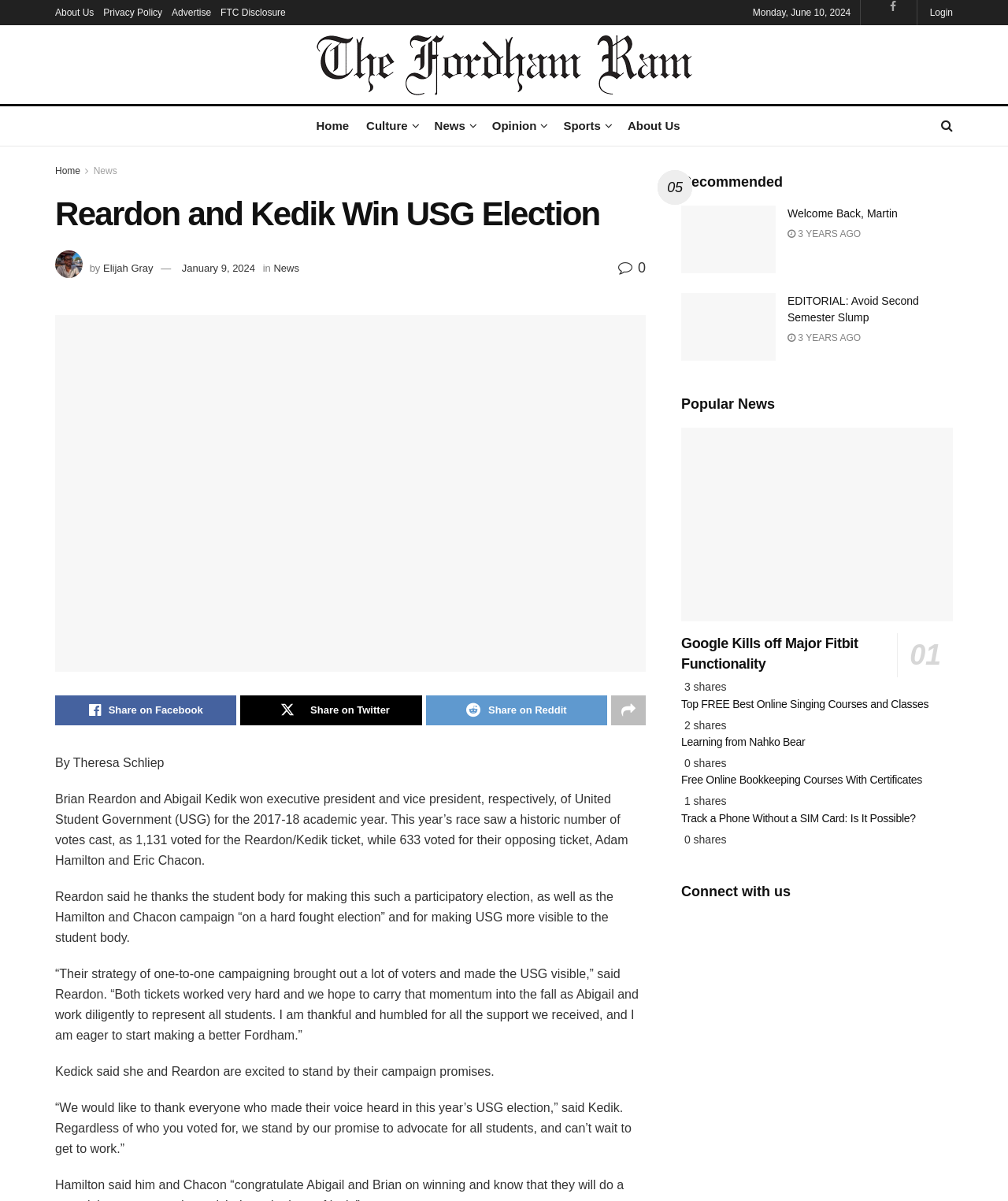What is the name of the author of the article?
Carefully examine the image and provide a detailed answer to the question.

I found the answer by looking at the text content of the webpage, specifically the sentence 'By Theresa Schliep' at the top of the article.